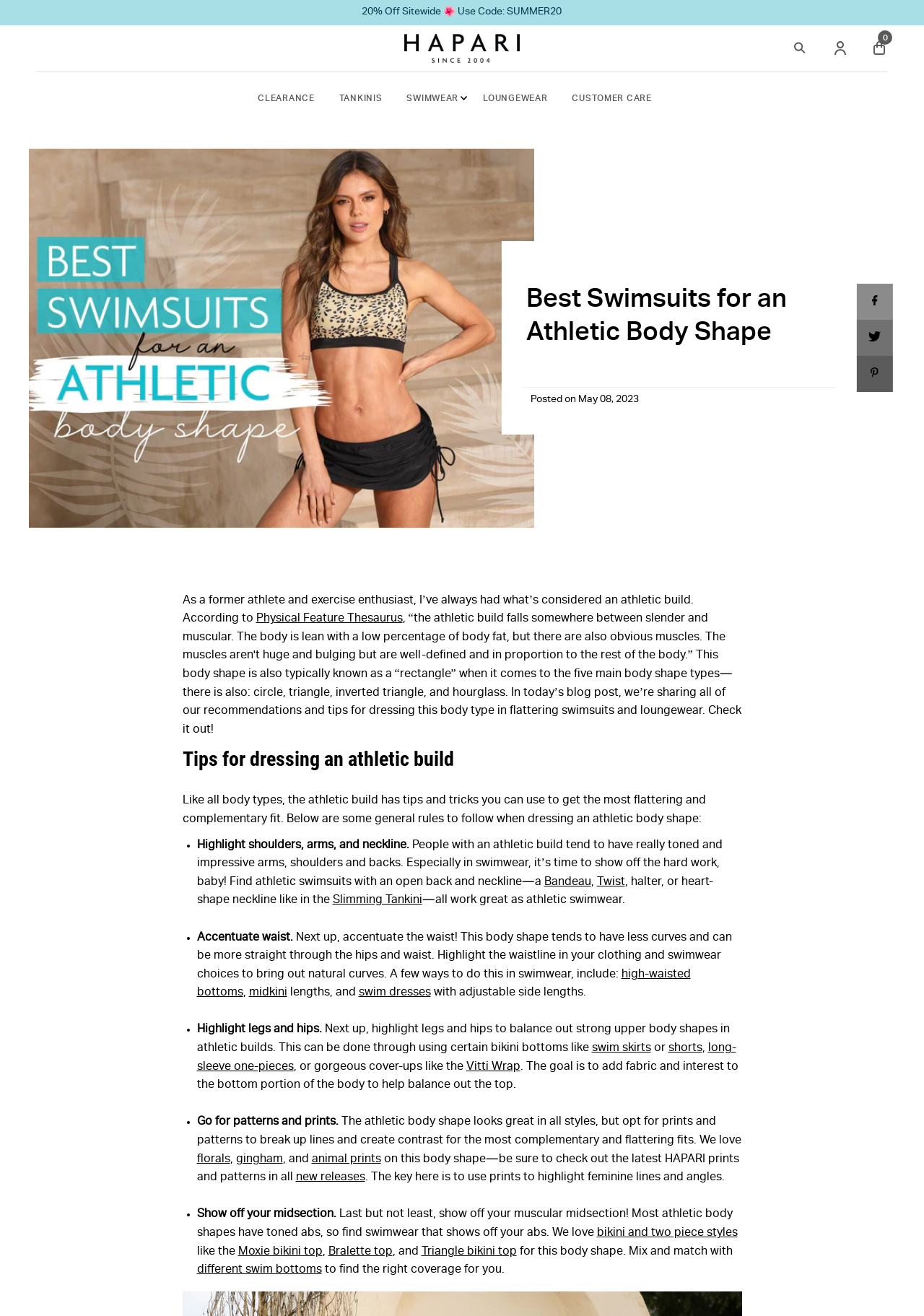Identify the bounding box coordinates for the UI element described by the following text: "Triangle bikini top". Provide the coordinates as four float numbers between 0 and 1, in the format [left, top, right, bottom].

[0.456, 0.947, 0.559, 0.956]